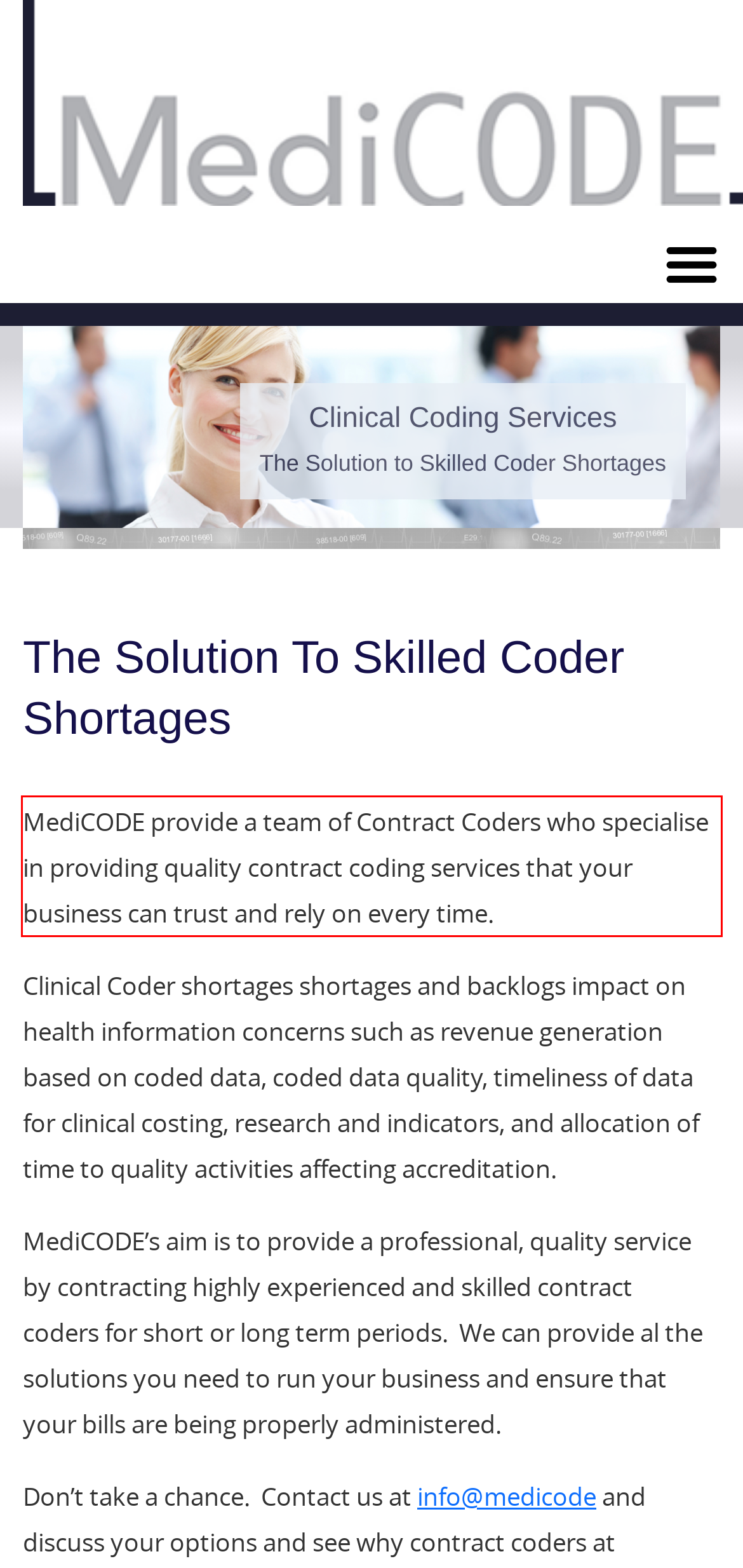Given a screenshot of a webpage, identify the red bounding box and perform OCR to recognize the text within that box.

MediCODE provide a team of Contract Coders who specialise in providing quality contract coding services that your business can trust and rely on every time.